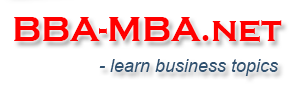What is the purpose of the tagline?
We need a detailed and meticulous answer to the question.

The tagline '- learn business topics' is in blue and accompanies the logo text, implying that its purpose is to convey the idea of learning or acquiring knowledge in business topics.